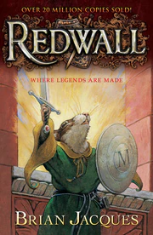How many copies of 'Redwall' have been sold?
Provide a one-word or short-phrase answer based on the image.

over 20 million